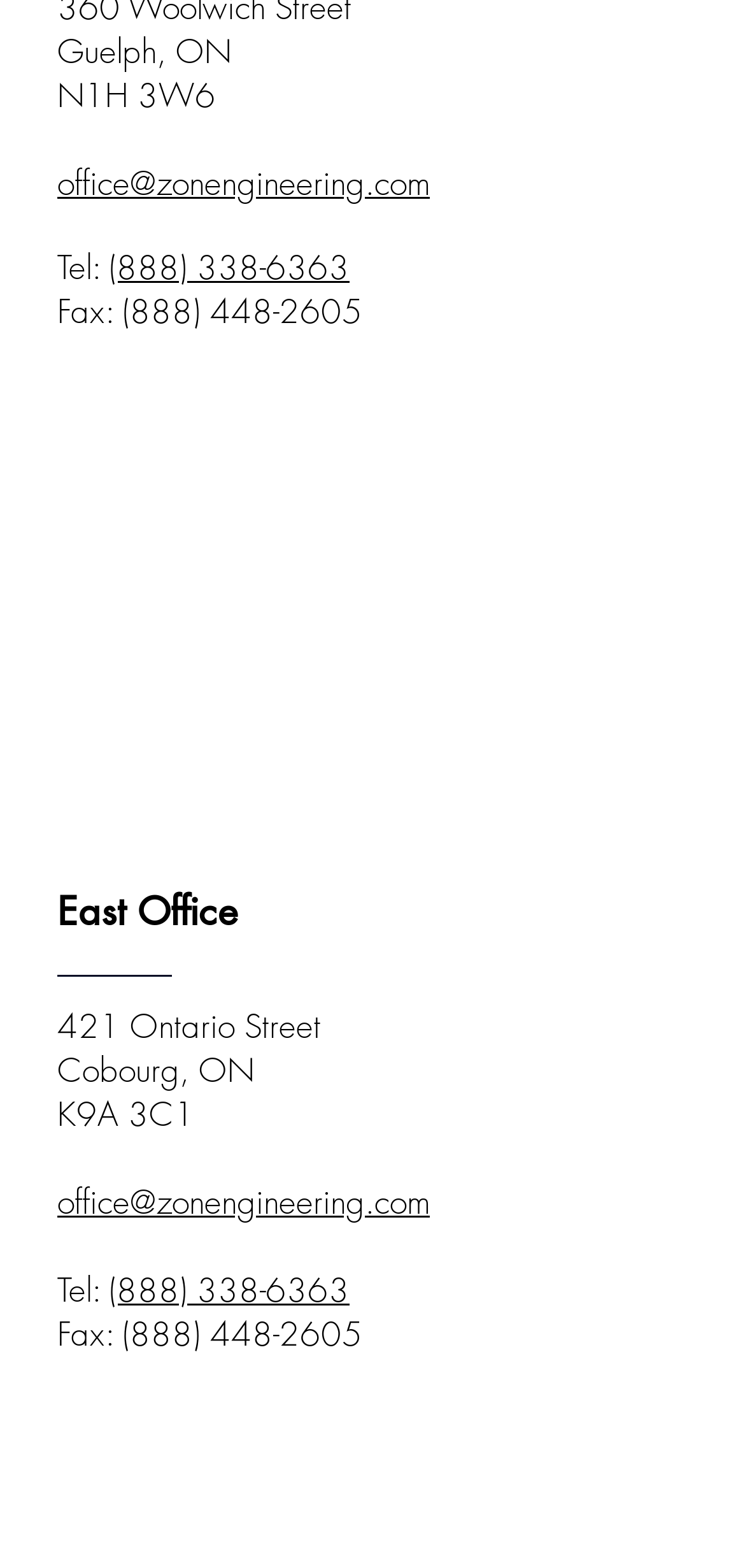What is the postal code of the second office location?
Please look at the screenshot and answer in one word or a short phrase.

K9A 3C1